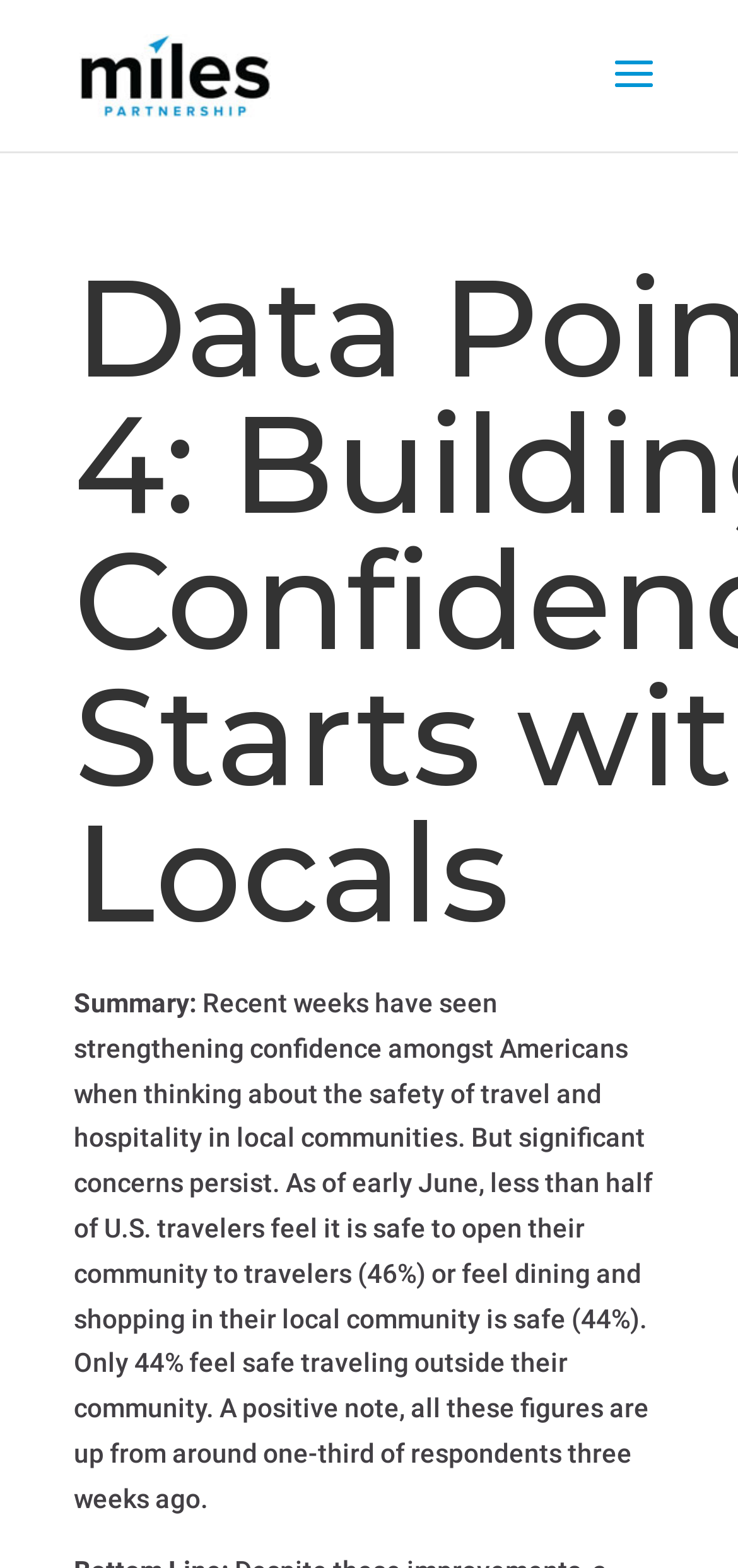Please locate and retrieve the main header text of the webpage.

Data Point 4: Building Confidence Starts with Locals